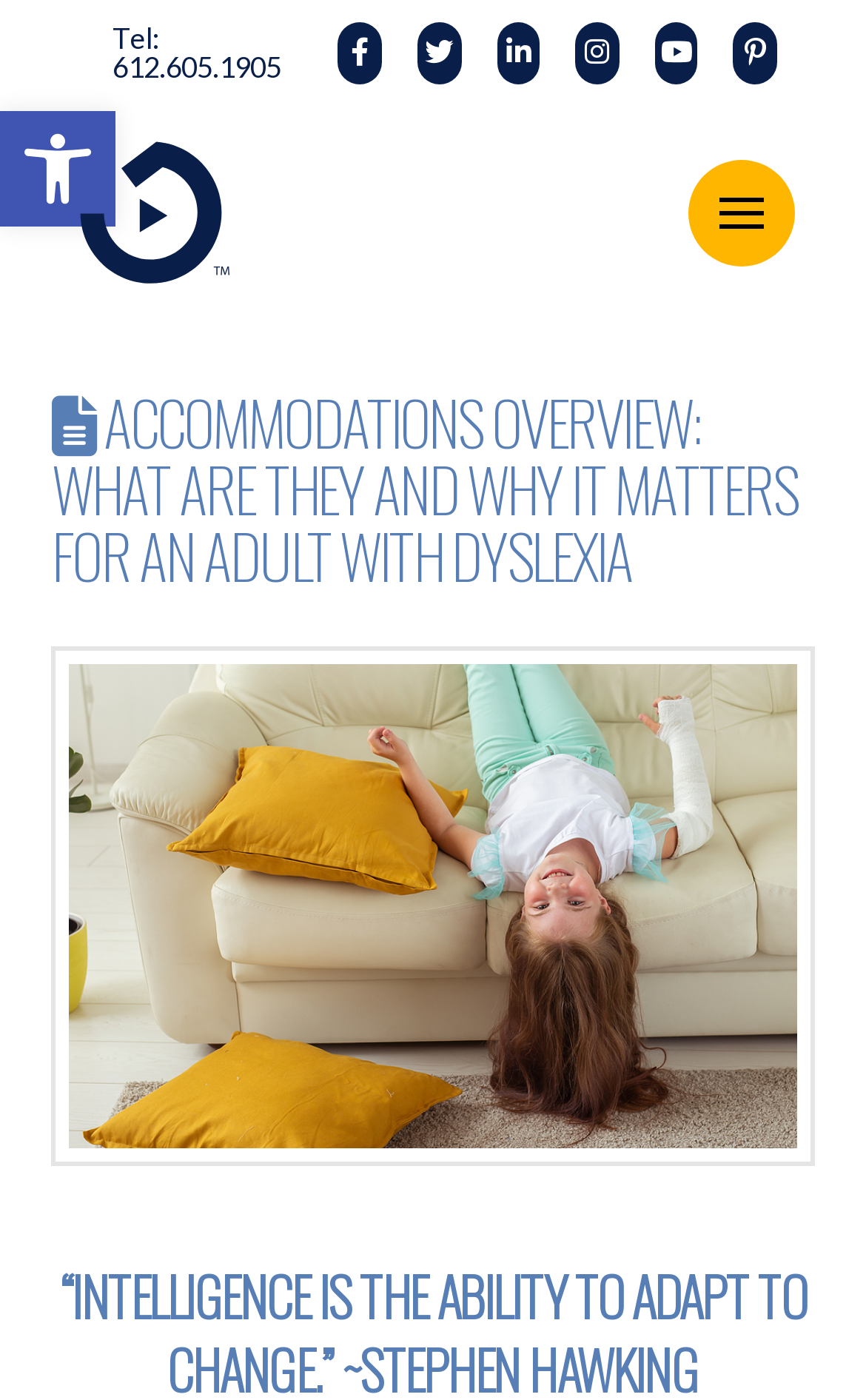Find the bounding box coordinates for the HTML element described in this sentence: "alt="Boluda Corporación Marítima Logo"". Provide the coordinates as four float numbers between 0 and 1, in the format [left, top, right, bottom].

None